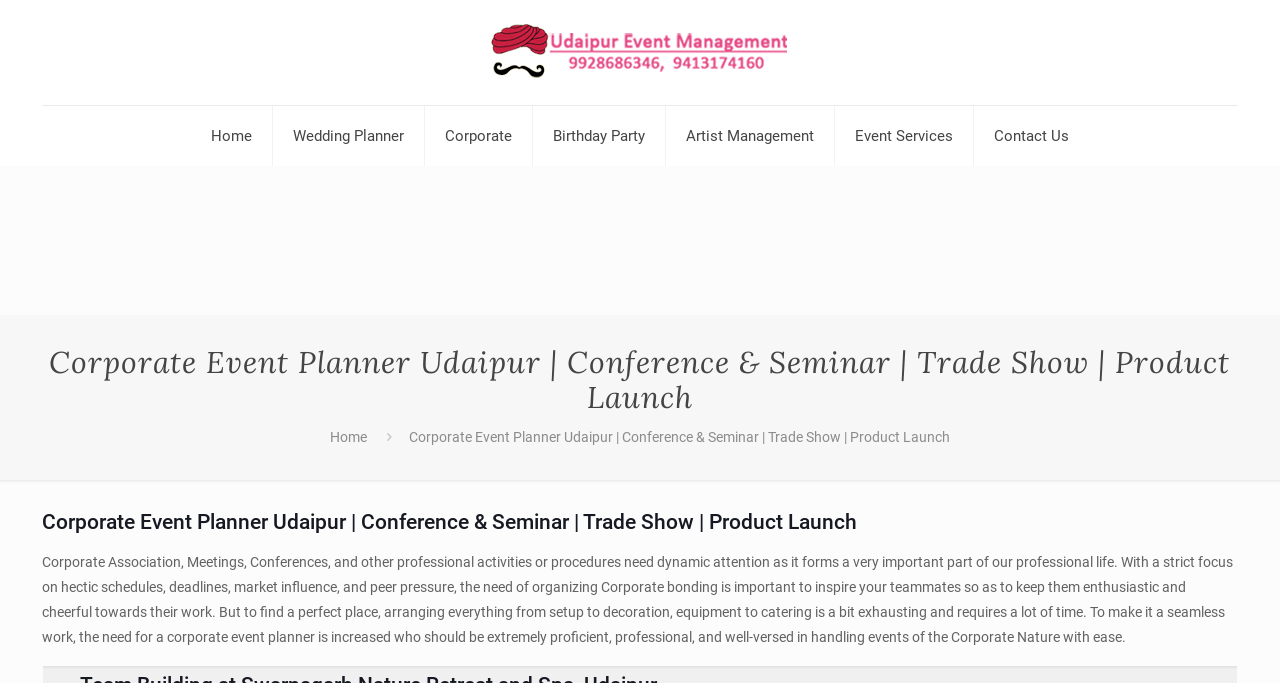Please determine the bounding box coordinates of the element's region to click for the following instruction: "Click on Corporate".

[0.332, 0.155, 0.416, 0.243]